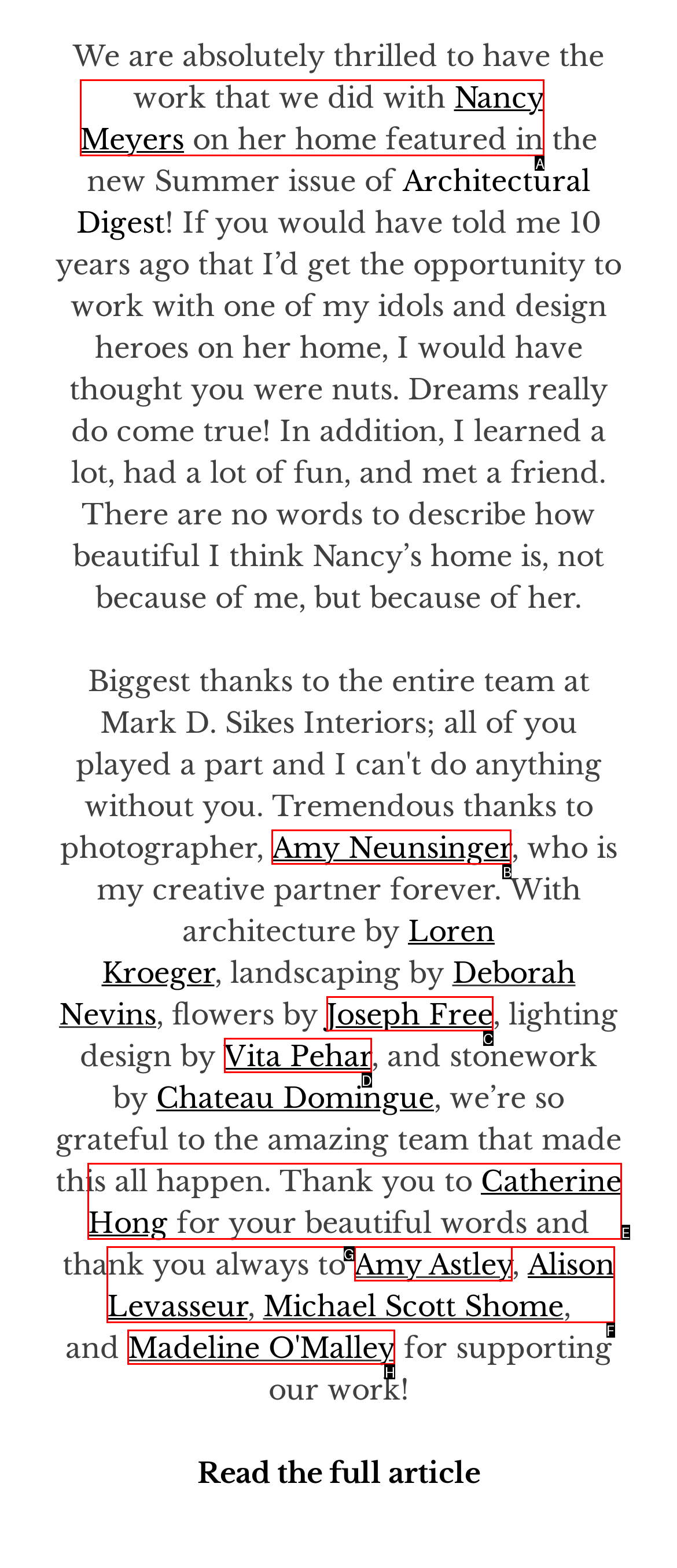Based on the description: Joseph Free, identify the matching lettered UI element.
Answer by indicating the letter from the choices.

C